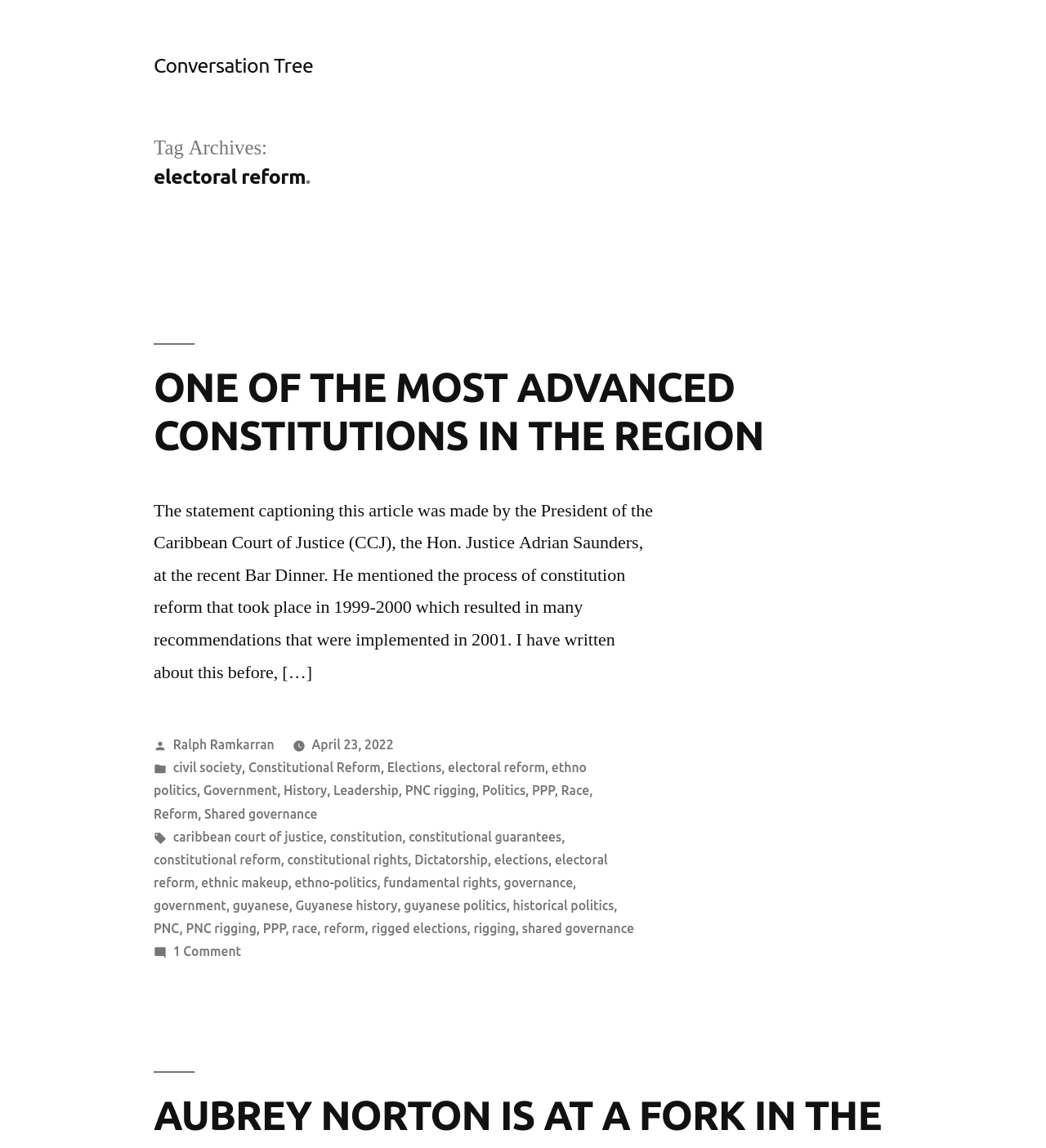How many comments are there on the article? Based on the screenshot, please respond with a single word or phrase.

1